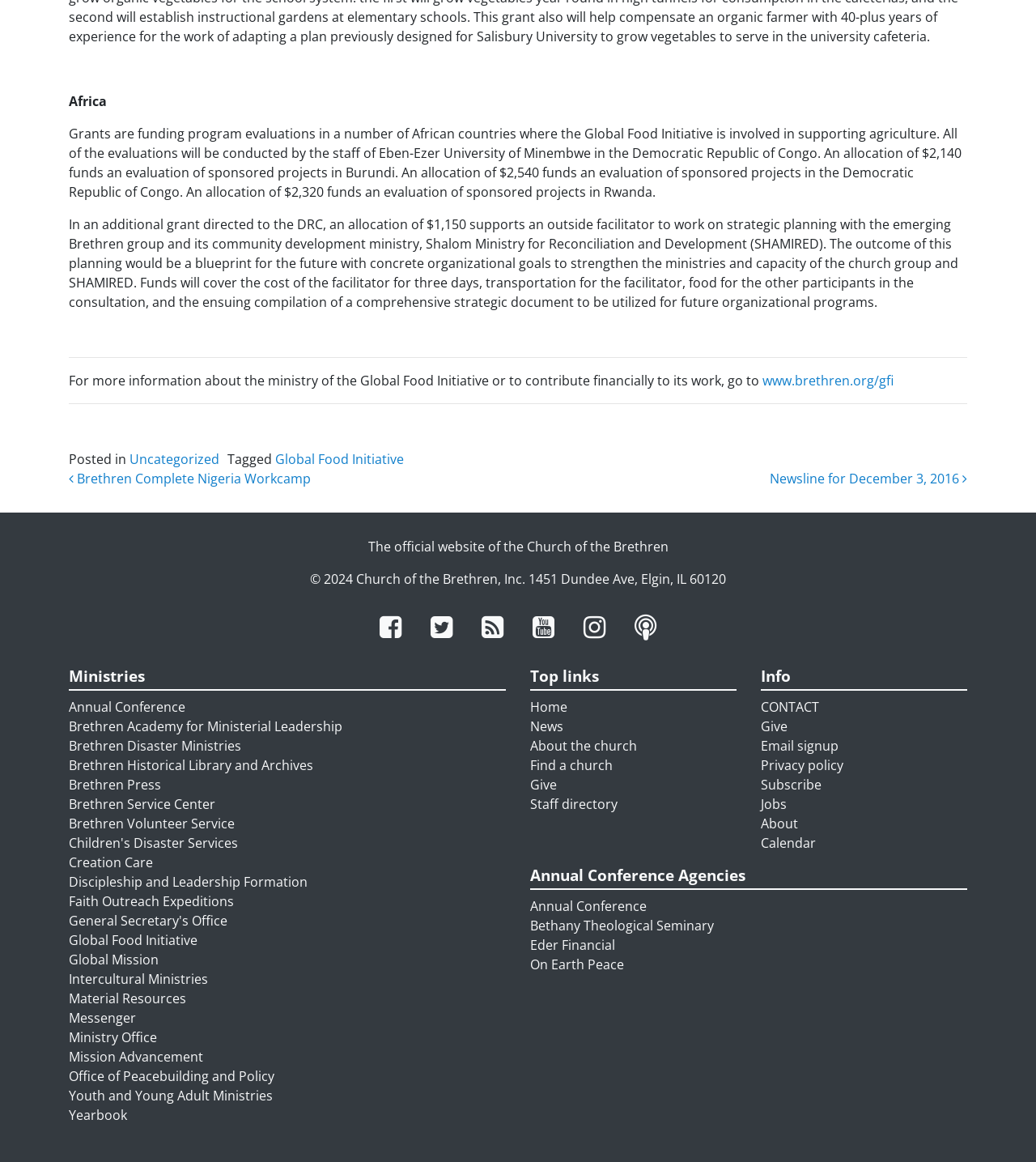Determine the bounding box coordinates for the clickable element to execute this instruction: "Explore the Ministry of Discipleship and Leadership Formation". Provide the coordinates as four float numbers between 0 and 1, i.e., [left, top, right, bottom].

[0.066, 0.751, 0.297, 0.767]